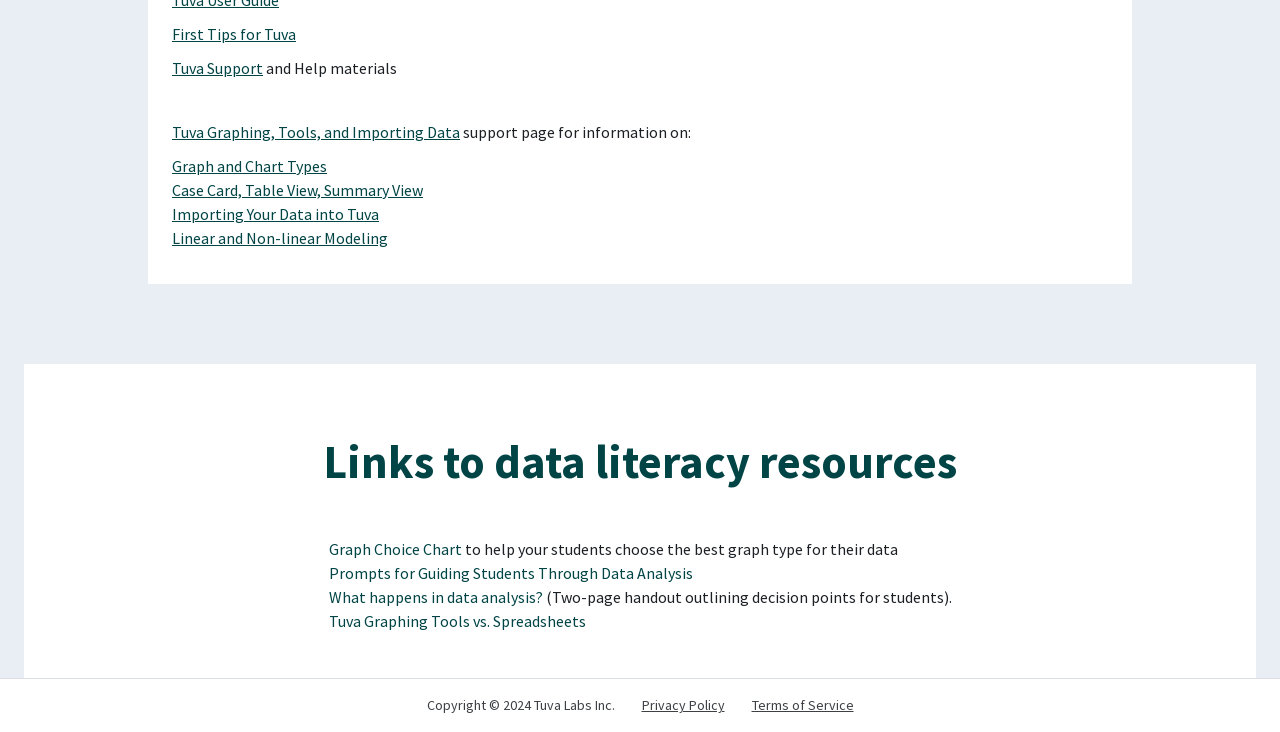Specify the bounding box coordinates of the area to click in order to execute this command: 'Learn about Graph and Chart Types'. The coordinates should consist of four float numbers ranging from 0 to 1, and should be formatted as [left, top, right, bottom].

[0.134, 0.213, 0.255, 0.24]